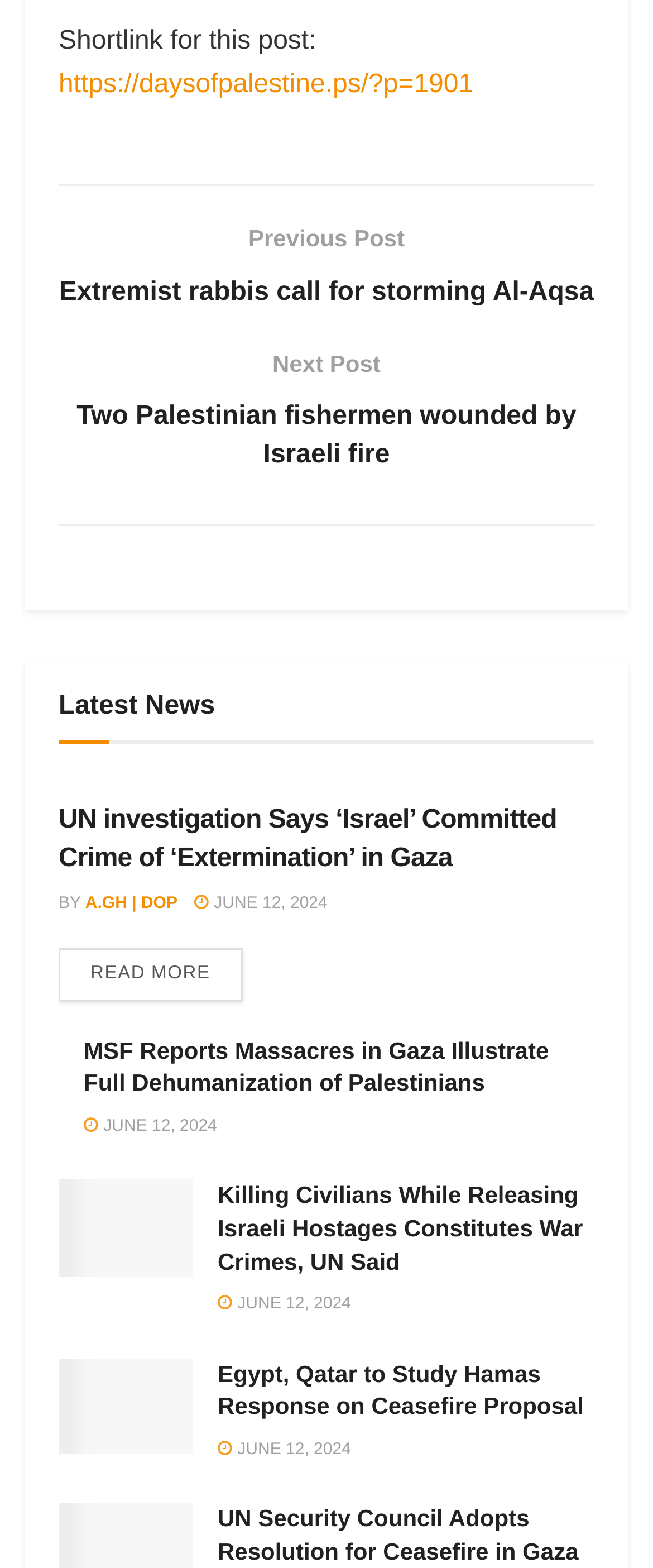Answer the question below in one word or phrase:
What type of content is displayed in the 'Latest News' section?

News articles